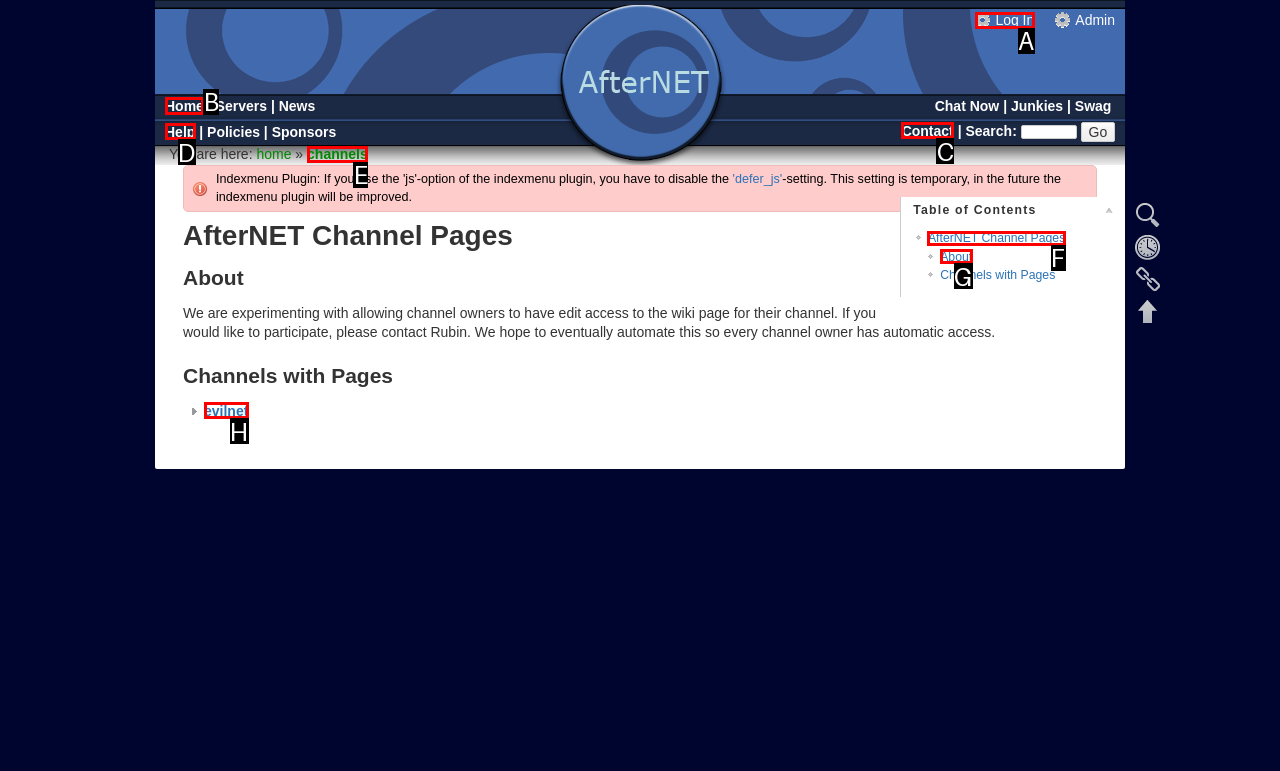Determine the correct UI element to click for this instruction: Go to the 'Home' page. Respond with the letter of the chosen element.

B